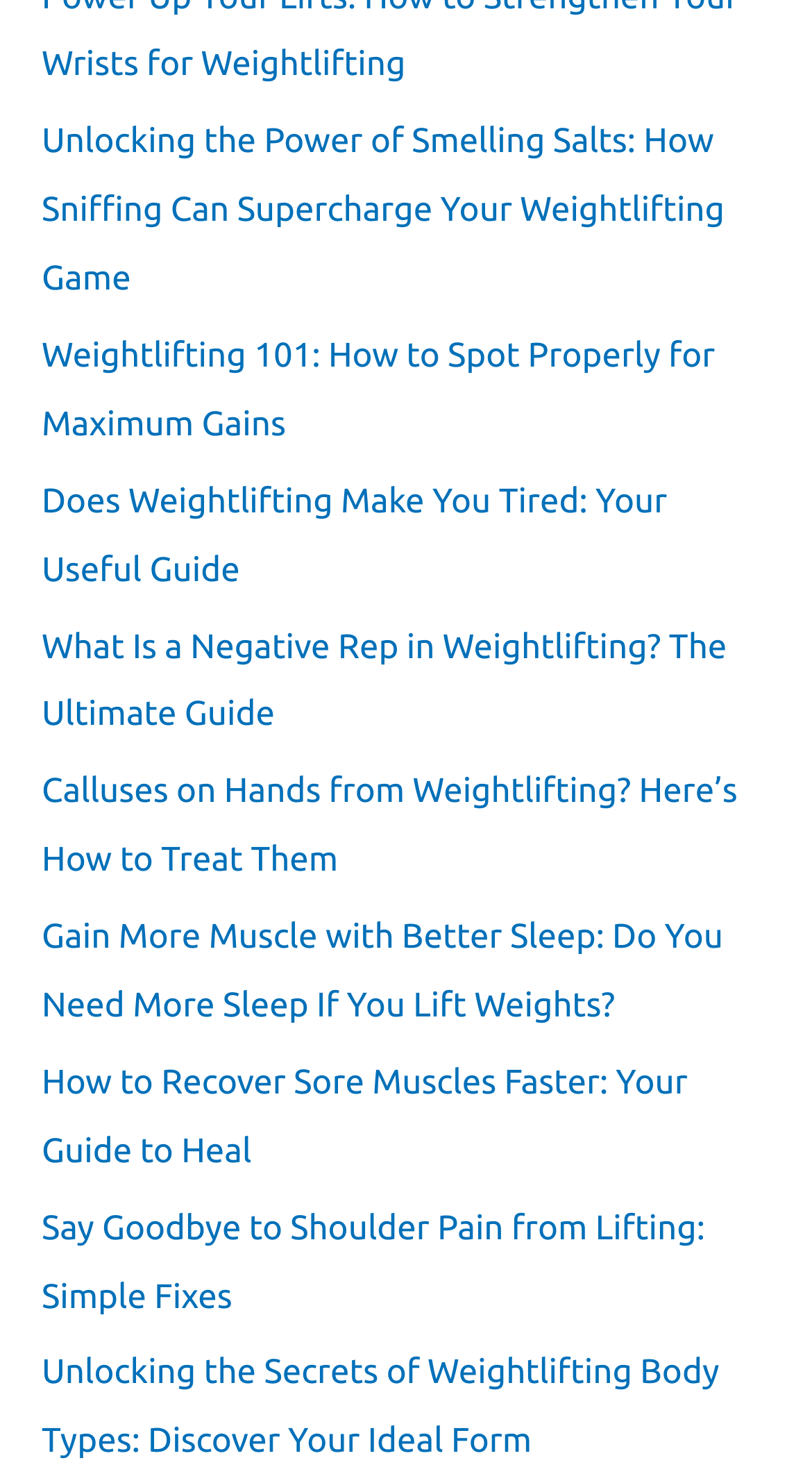Please identify the coordinates of the bounding box that should be clicked to fulfill this instruction: "Find out how to recover sore muscles faster".

[0.051, 0.718, 0.847, 0.789]